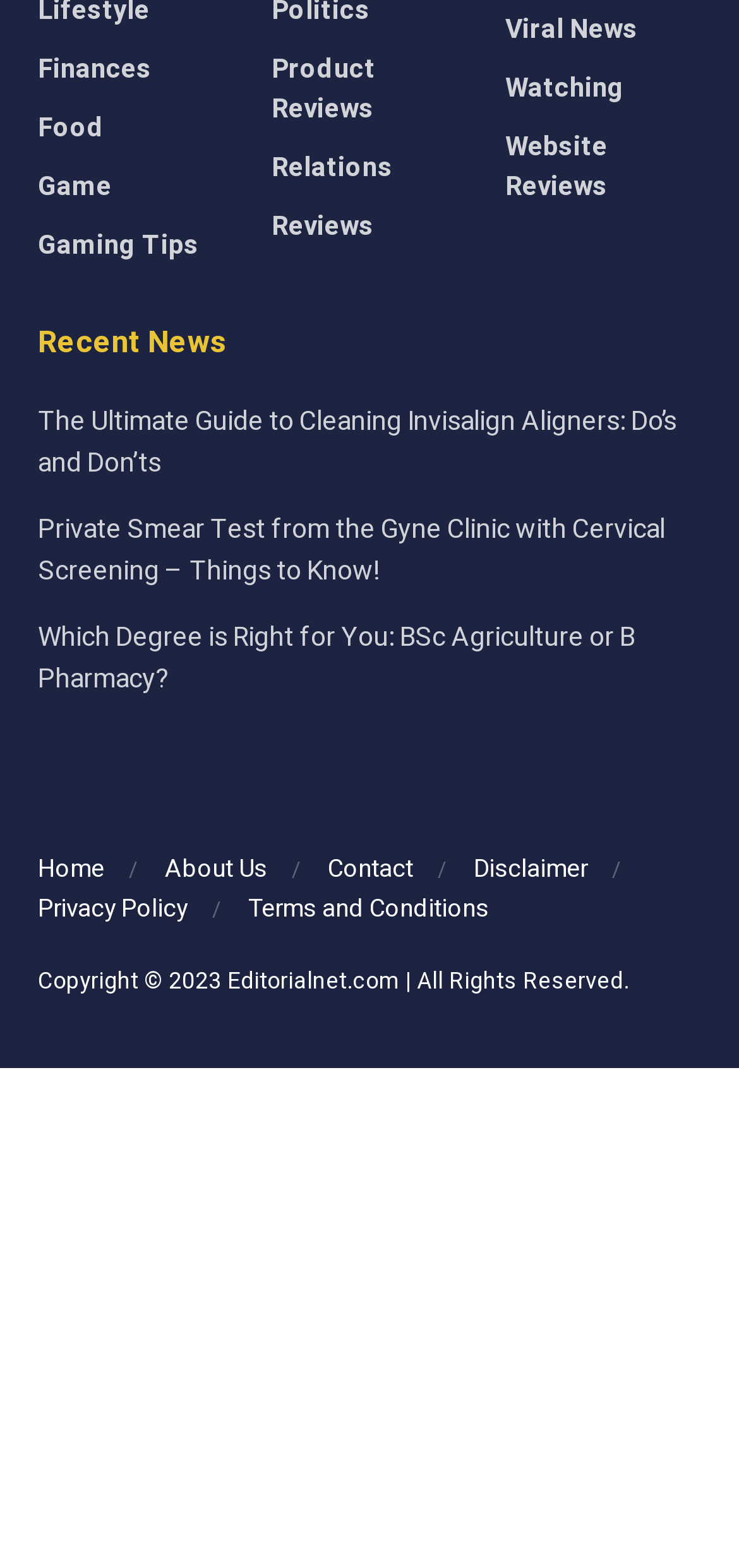Please identify the bounding box coordinates of the element's region that I should click in order to complete the following instruction: "Go to About Us". The bounding box coordinates consist of four float numbers between 0 and 1, i.e., [left, top, right, bottom].

[0.223, 0.542, 0.362, 0.565]